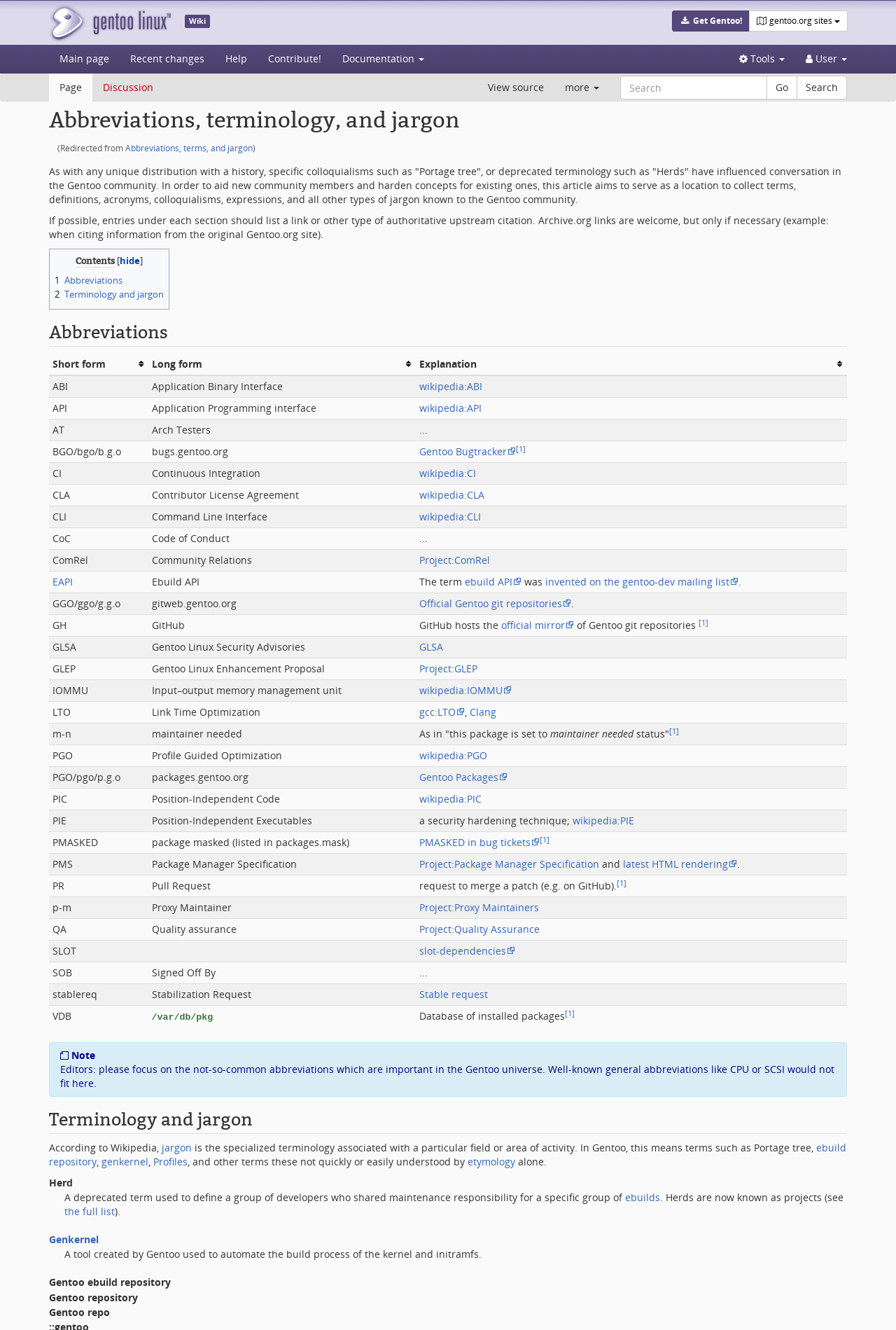Determine the bounding box coordinates of the clickable region to follow the instruction: "Click on the 'Documentation' button".

[0.37, 0.034, 0.485, 0.055]